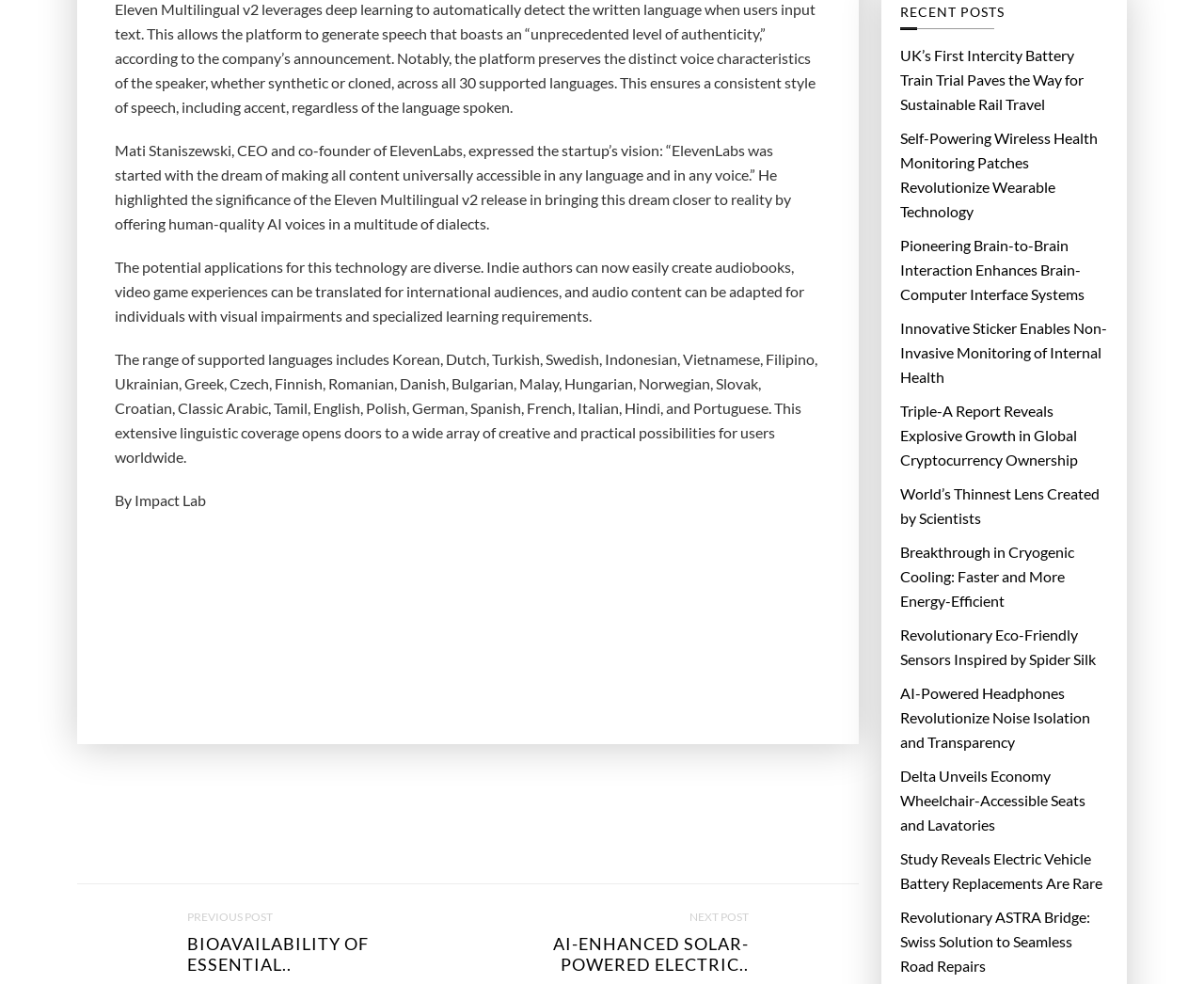Find the bounding box coordinates for the element that must be clicked to complete the instruction: "Click on 'UK’s First Intercity Battery Train Trial Paves the Way for Sustainable Rail Travel'". The coordinates should be four float numbers between 0 and 1, indicated as [left, top, right, bottom].

[0.748, 0.044, 0.92, 0.119]